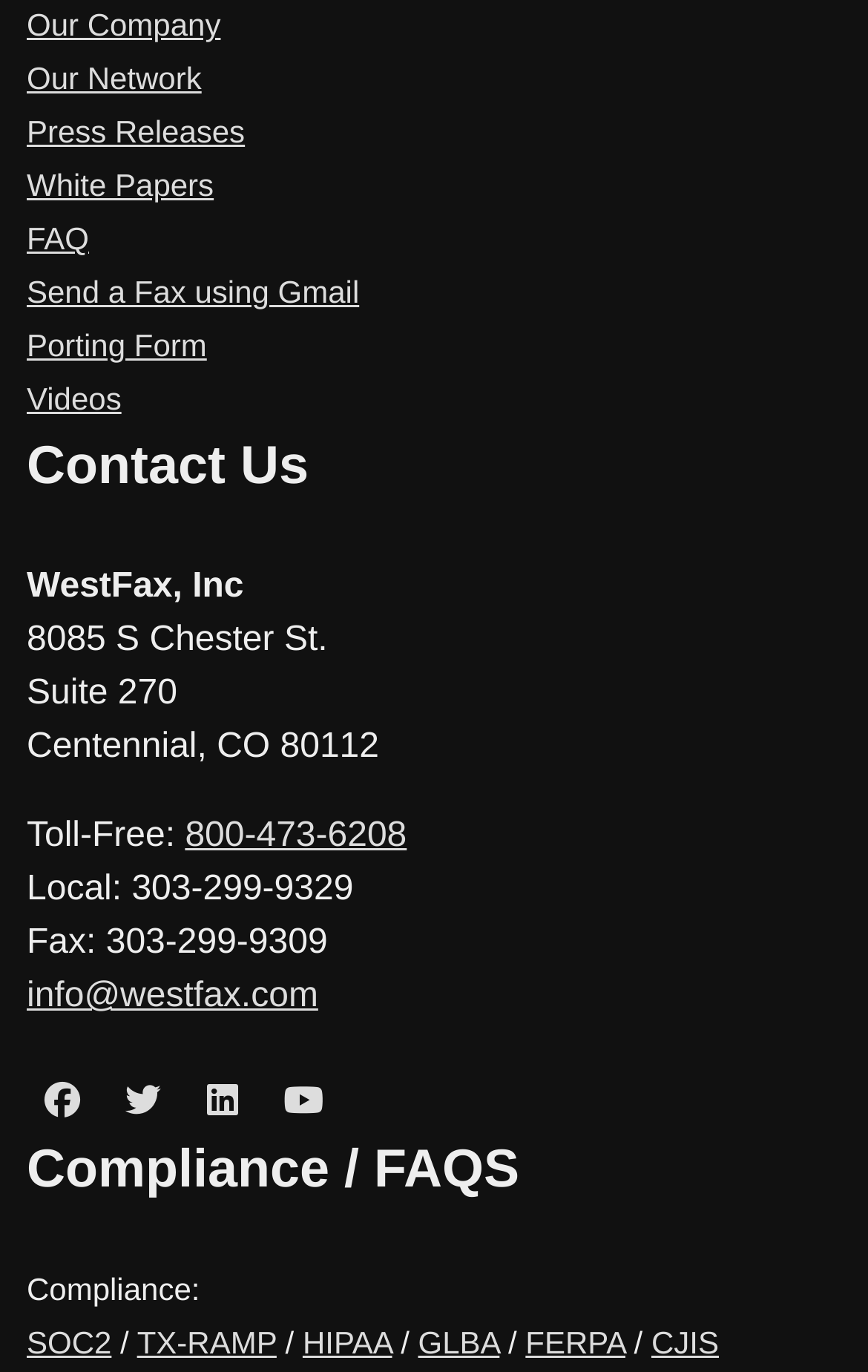Find and provide the bounding box coordinates for the UI element described here: "Send a Fax using Gmail". The coordinates should be given as four float numbers between 0 and 1: [left, top, right, bottom].

[0.031, 0.2, 0.414, 0.226]